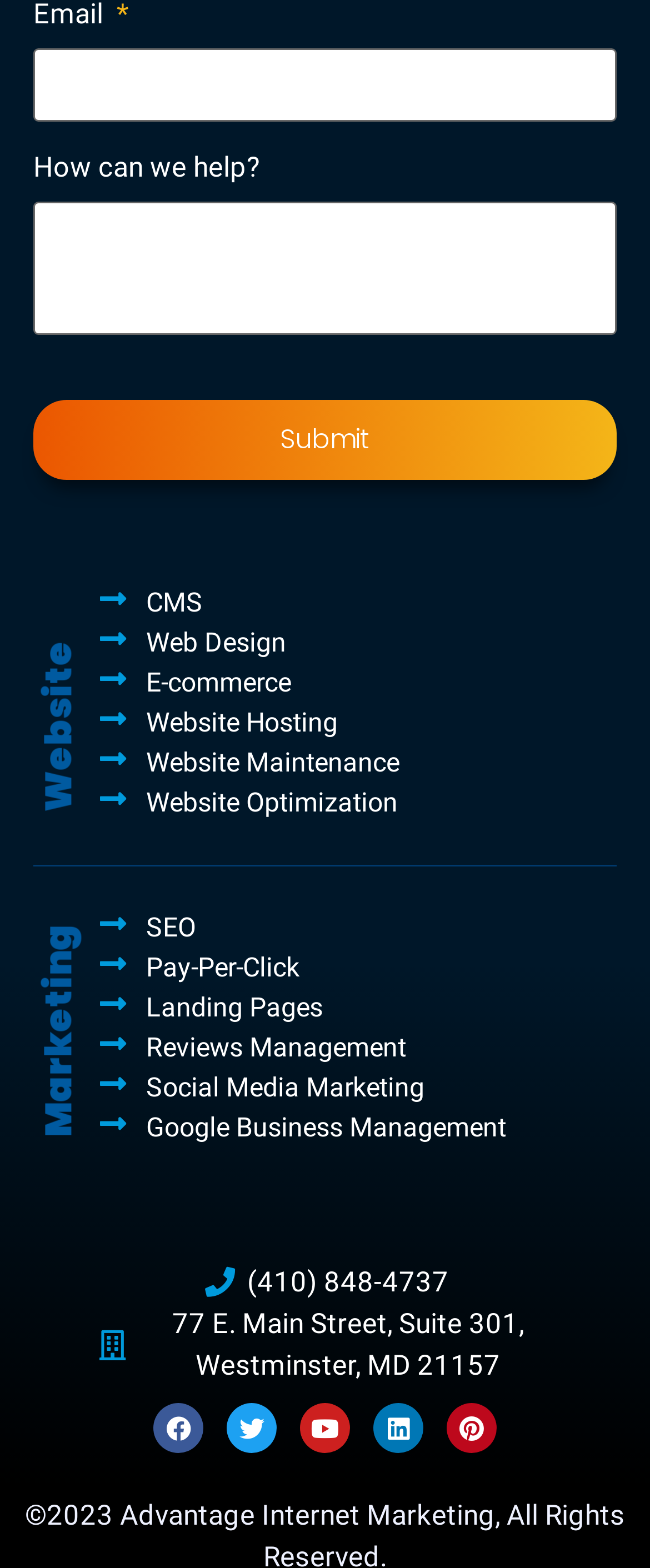Determine the bounding box coordinates for the UI element with the following description: "About Us". The coordinates should be four float numbers between 0 and 1, represented as [left, top, right, bottom].

None